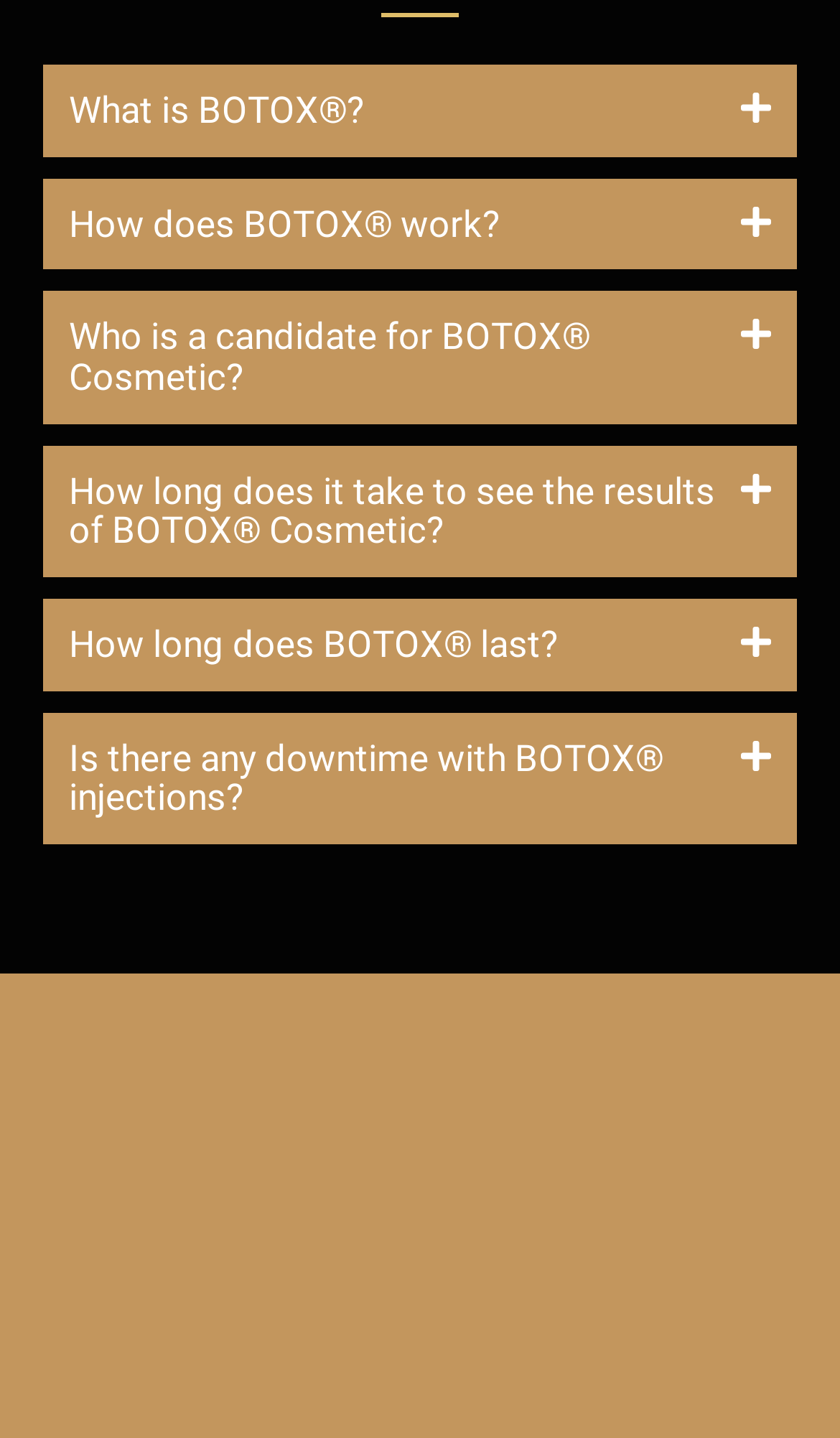Locate the bounding box coordinates of the item that should be clicked to fulfill the instruction: "Learn about 'Who is a candidate for BOTOX® Cosmetic?'".

[0.051, 0.203, 0.949, 0.294]